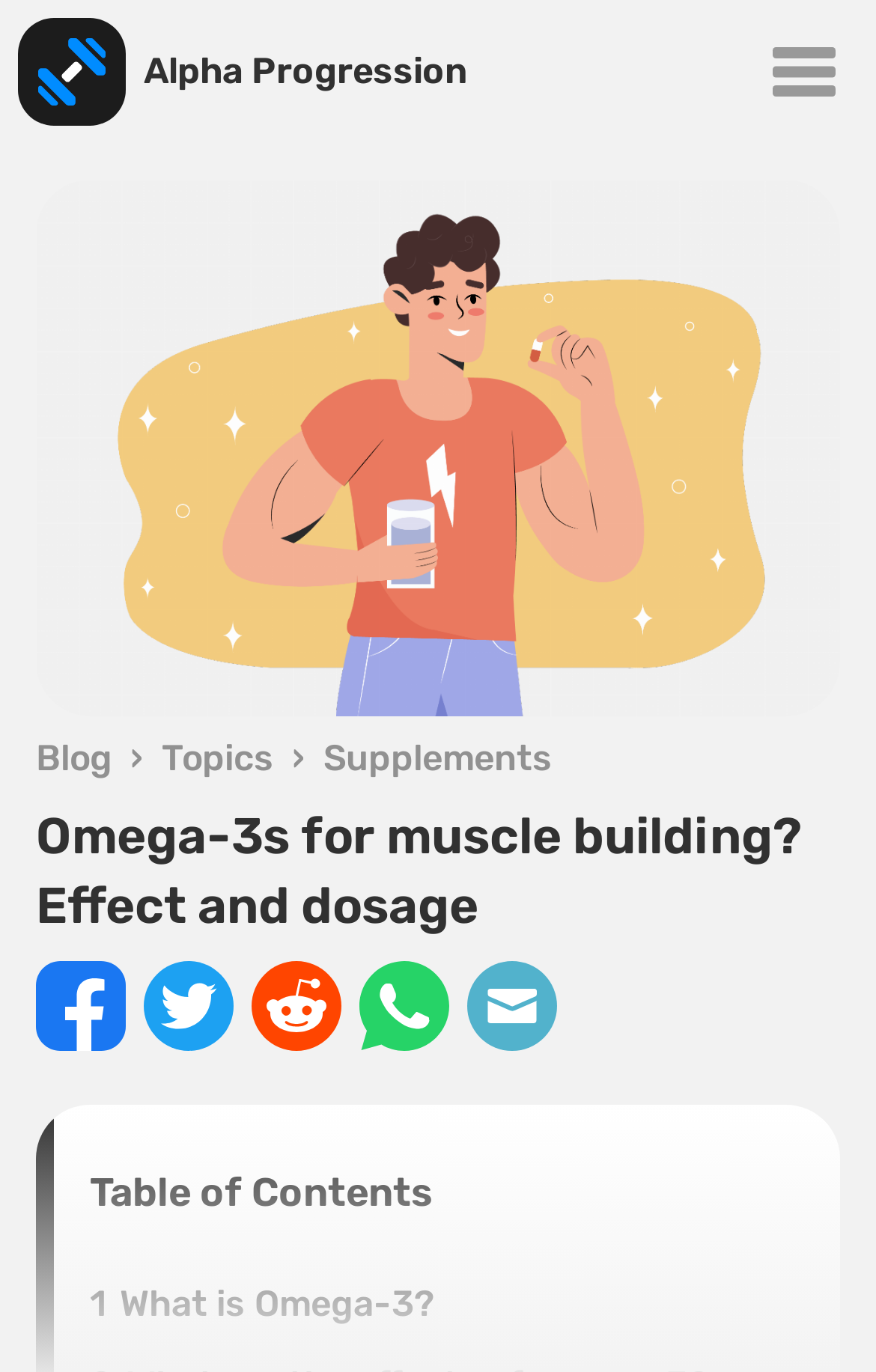From the webpage screenshot, identify the region described by alt="Share article on Facebook". Provide the bounding box coordinates as (top-left x, top-left y, bottom-right x, bottom-right y), with each value being a floating point number between 0 and 1.

[0.041, 0.7, 0.154, 0.766]